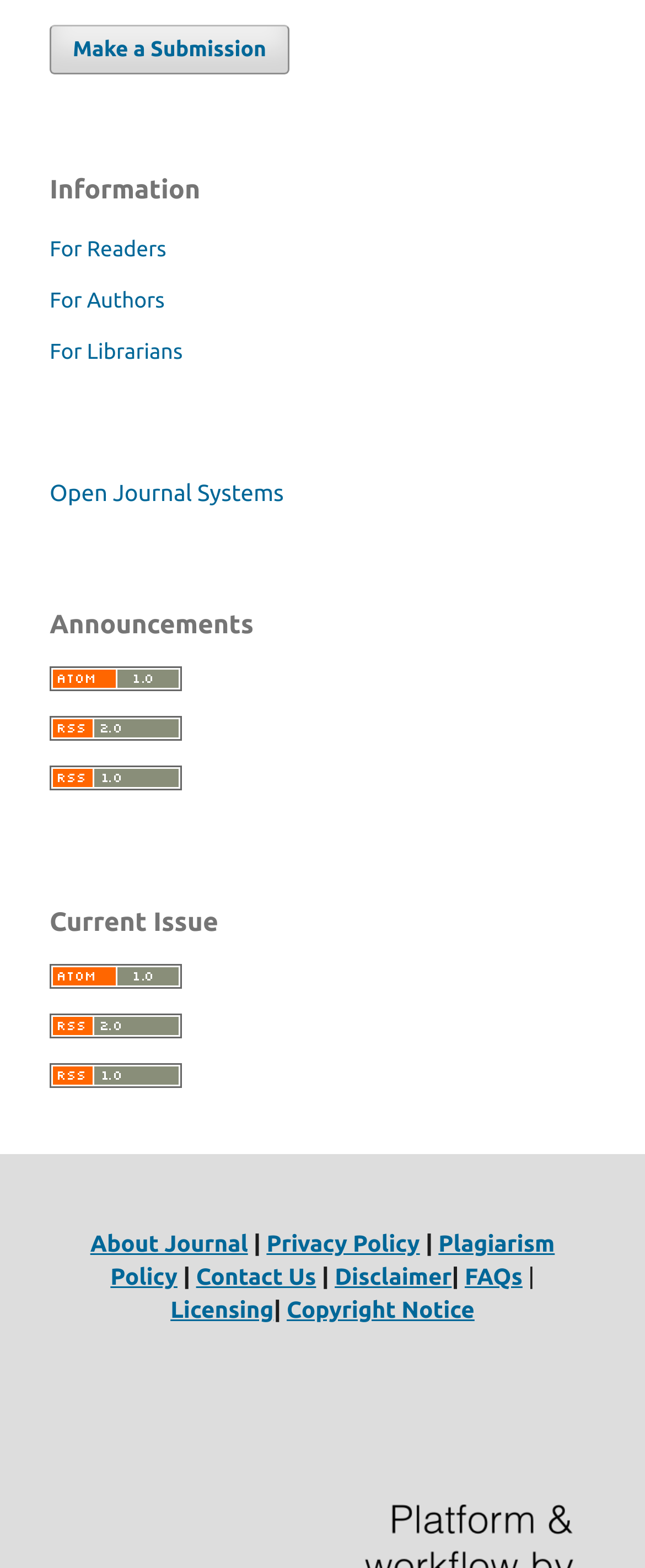What is the last link on the webpage?
Answer the question with as much detail as you can, using the image as a reference.

The last link on the webpage is 'Licensing' which is located at the bottom of the webpage with a bounding box of [0.264, 0.827, 0.424, 0.843].